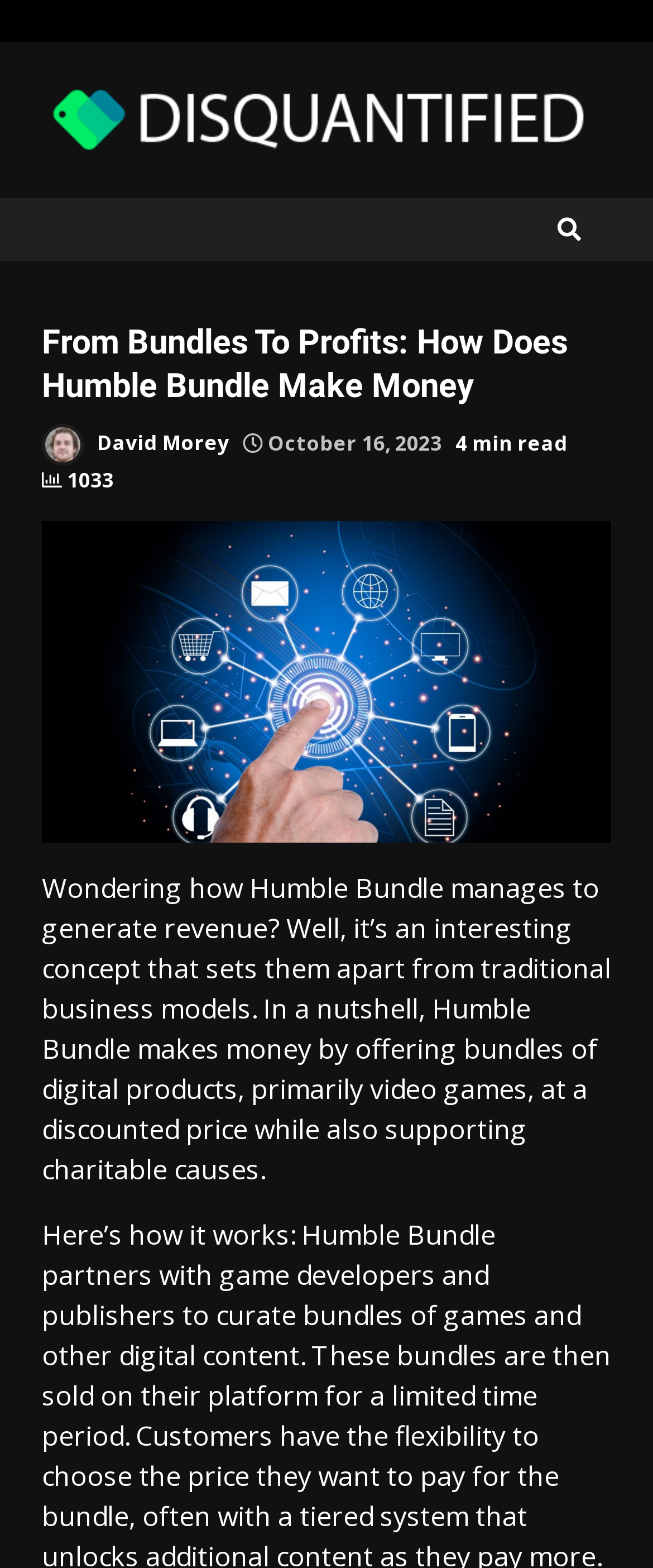What type of products does Humble Bundle offer?
Look at the image and answer the question using a single word or phrase.

Digital products